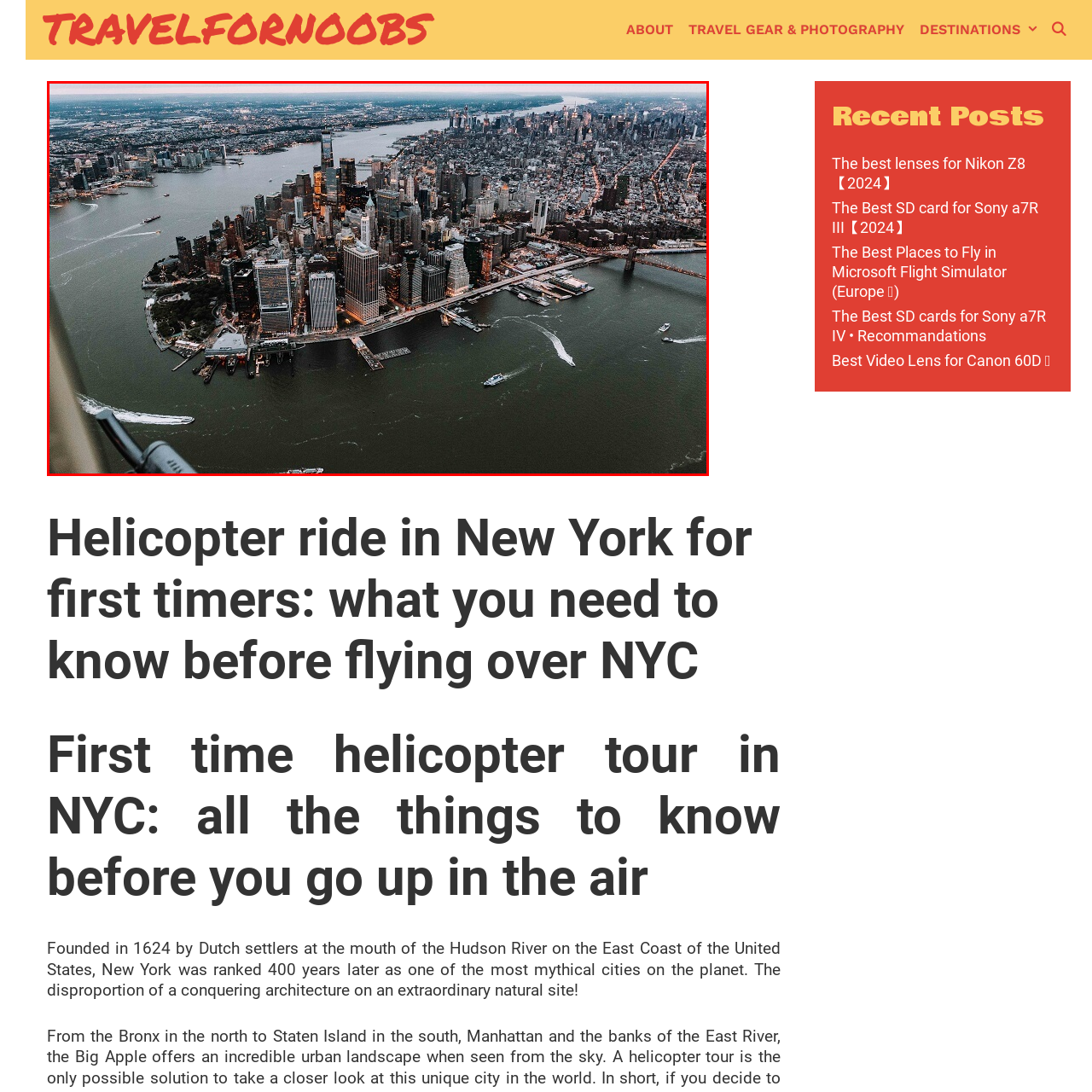Observe the image area highlighted by the pink border and answer the ensuing question in detail, using the visual cues: 
What mode of transportation is shown in the foreground?

According to the caption, boats are navigating the waters in the foreground of the image, indicating that boats are the mode of transportation shown in the foreground.